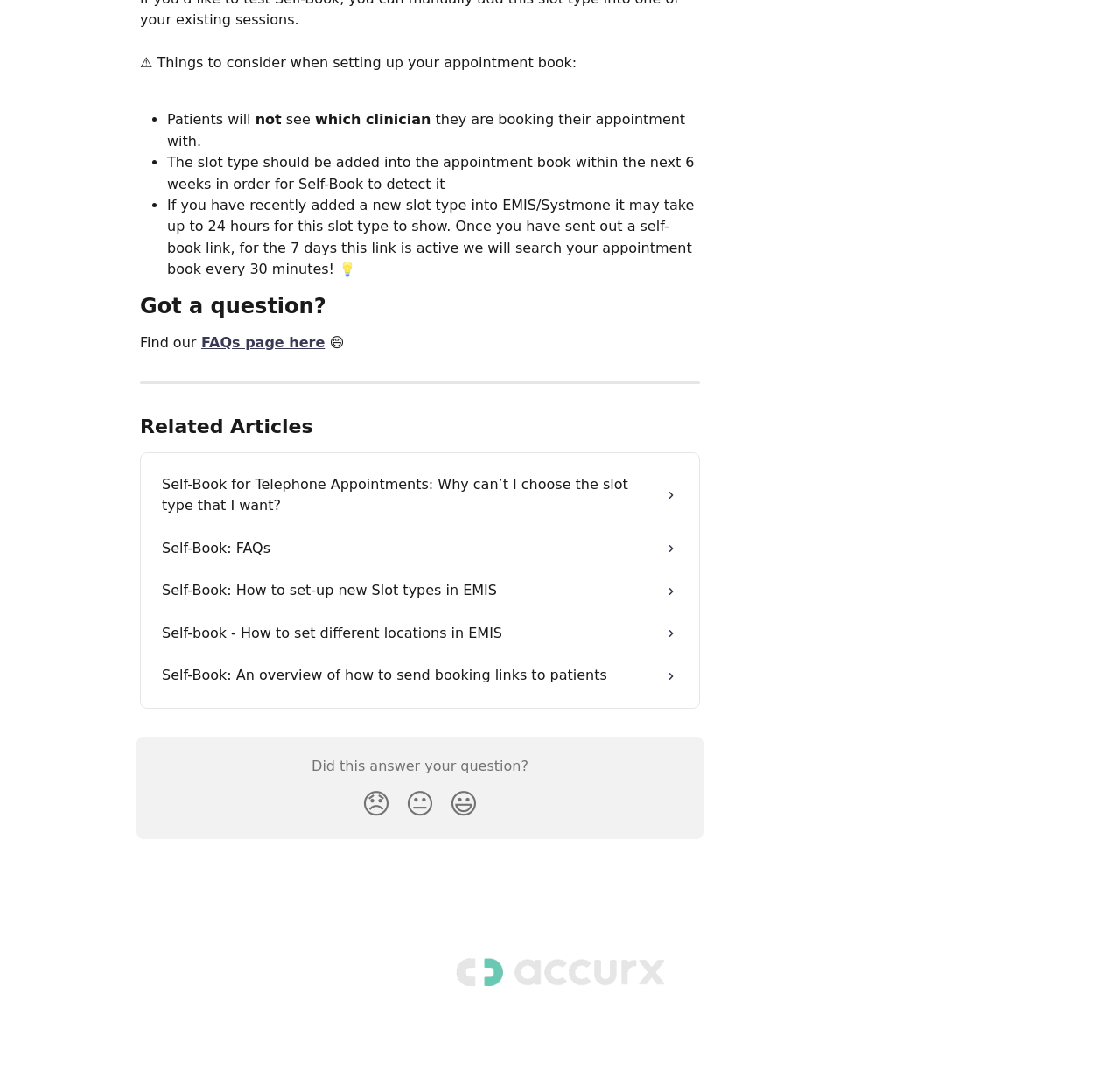What is the maximum time it takes for a new slot type to show in EMIS/Systmone?
Please describe in detail the information shown in the image to answer the question.

According to the webpage, if a new slot type is added into EMIS/Systmone, it may take up to 24 hours for this slot type to show.